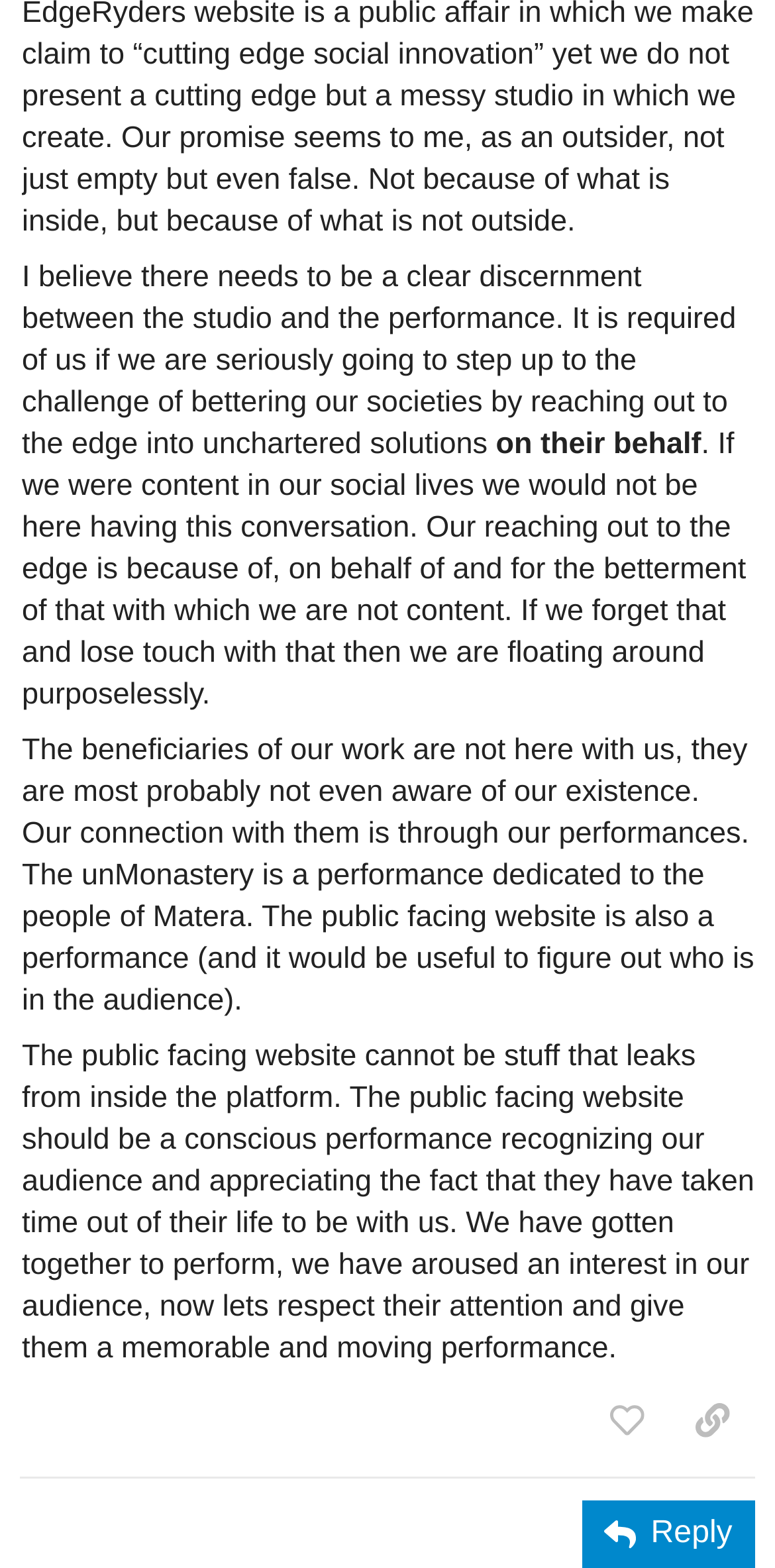What is the purpose of the public facing website?
Please interpret the details in the image and answer the question thoroughly.

According to the text on the webpage, the public facing website is considered a performance dedicated to the people of Matera, and it should be a conscious performance recognizing the audience.